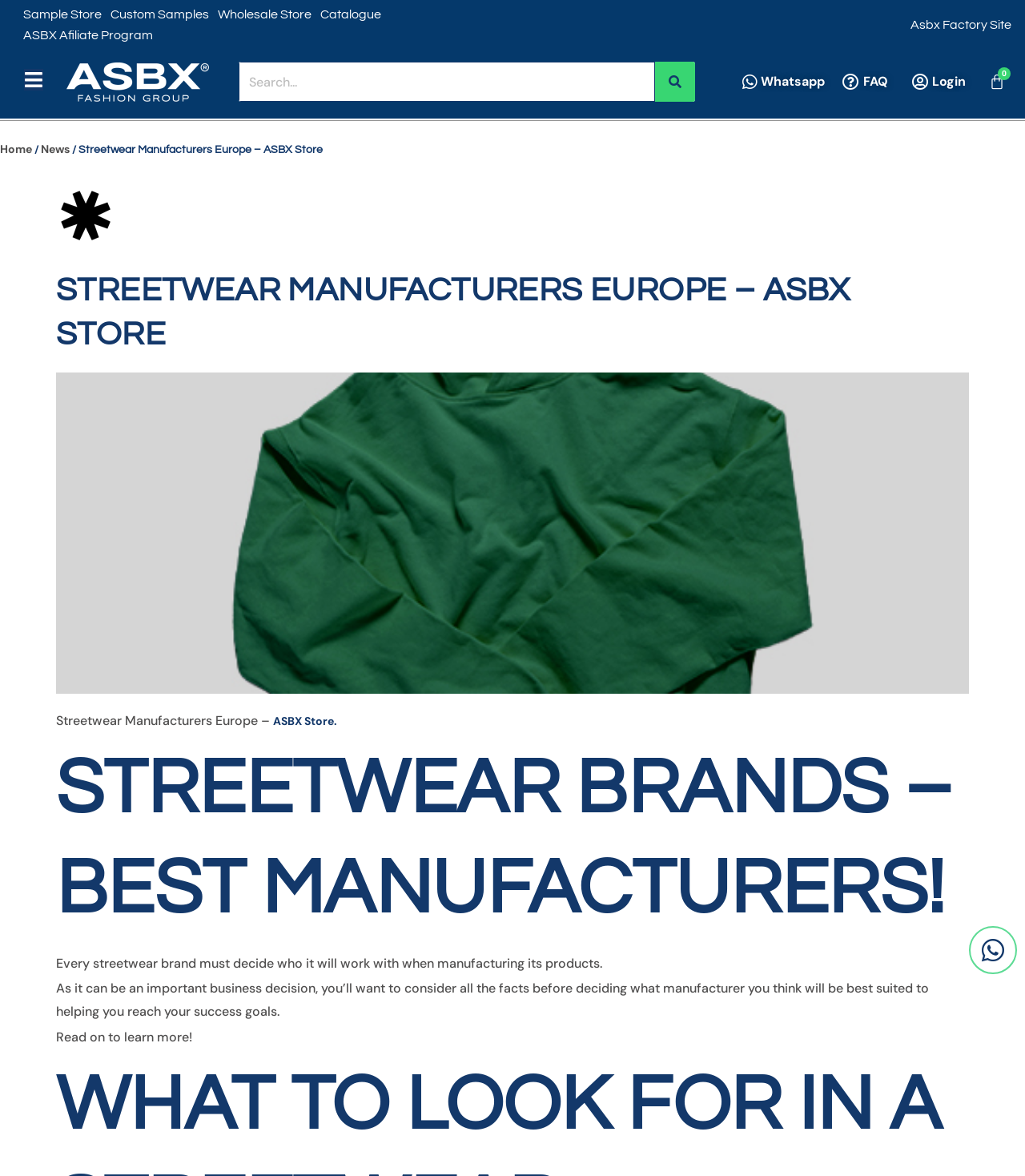Please identify the bounding box coordinates of the area that needs to be clicked to follow this instruction: "View the catalogue".

[0.312, 0.004, 0.372, 0.022]